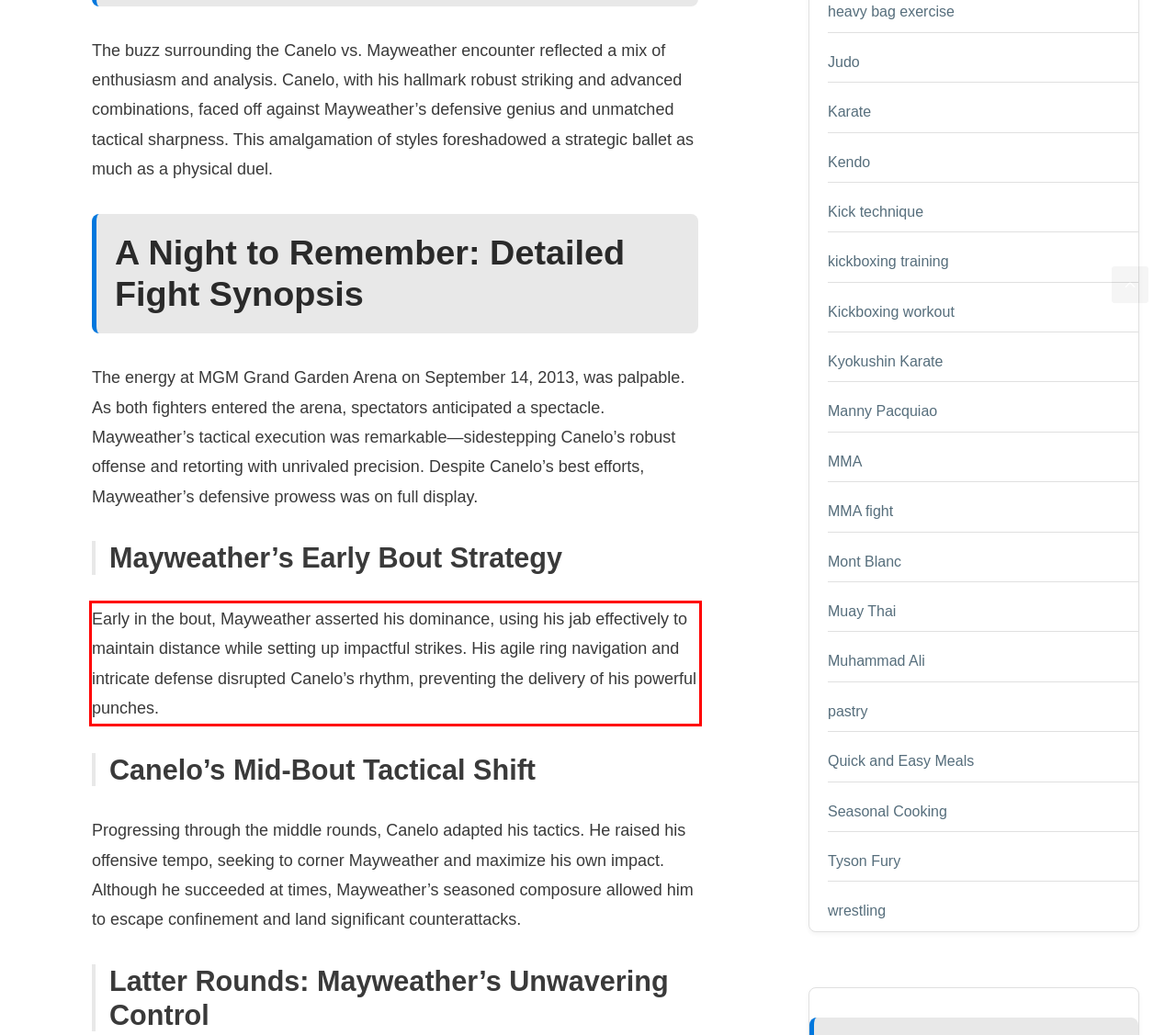Examine the screenshot of the webpage, locate the red bounding box, and perform OCR to extract the text contained within it.

Early in the bout, Mayweather asserted his dominance, using his jab effectively to maintain distance while setting up impactful strikes. His agile ring navigation and intricate defense disrupted Canelo’s rhythm, preventing the delivery of his powerful punches.